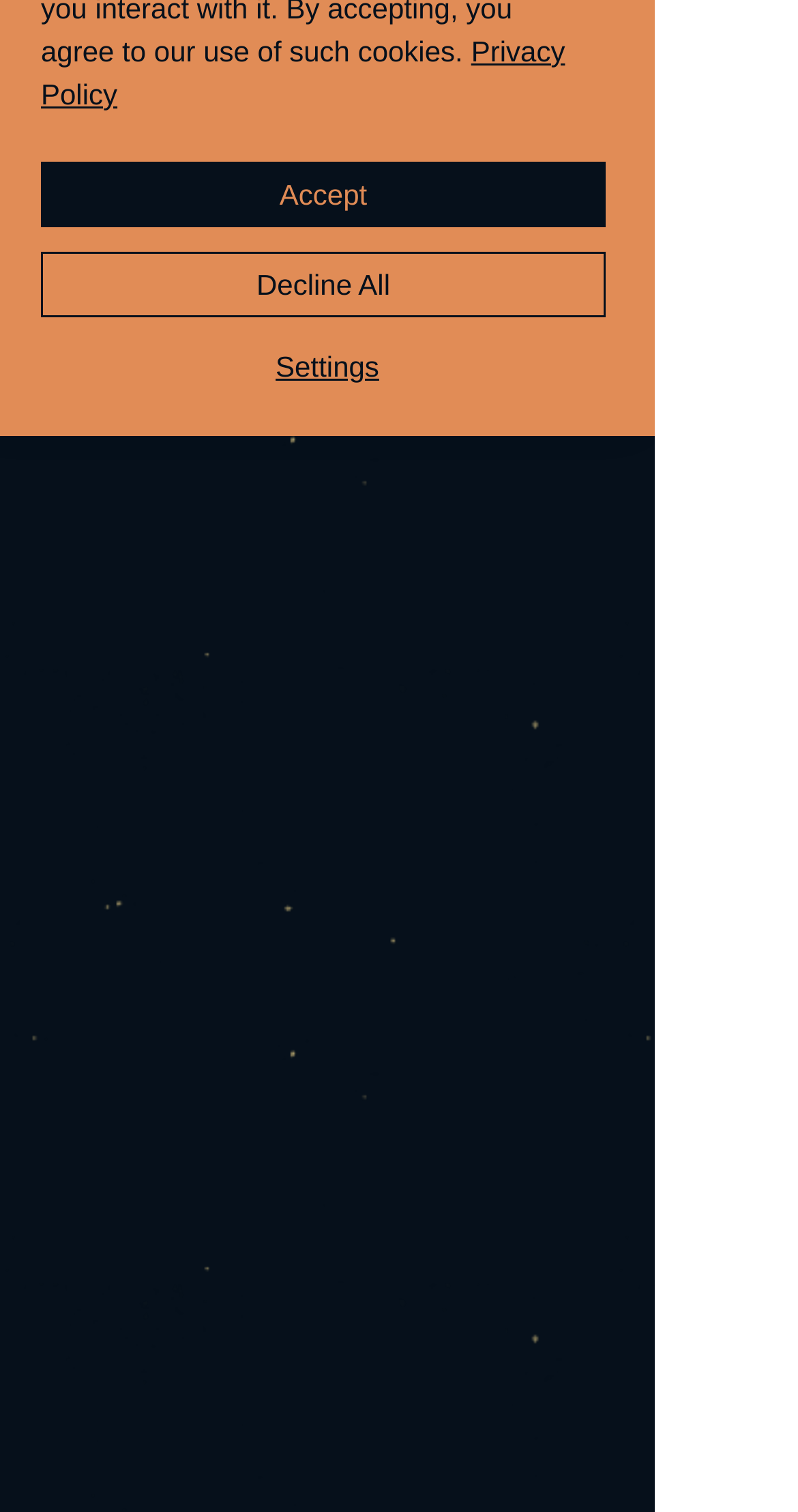Provide the bounding box coordinates for the UI element that is described as: "Accept".

[0.051, 0.107, 0.759, 0.15]